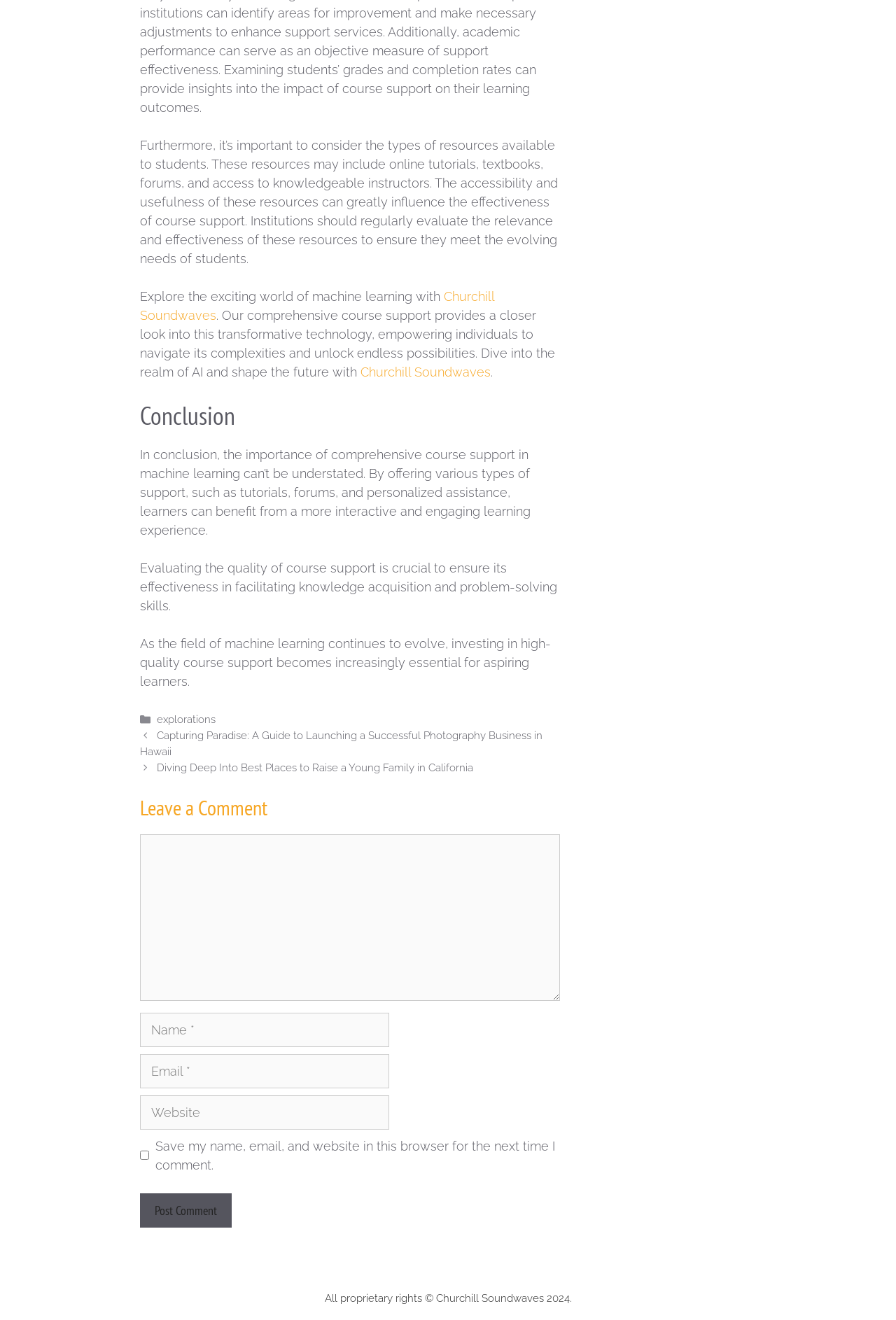Bounding box coordinates are given in the format (top-left x, top-left y, bottom-right x, bottom-right y). All values should be floating point numbers between 0 and 1. Provide the bounding box coordinate for the UI element described as: explorations

[0.175, 0.54, 0.241, 0.55]